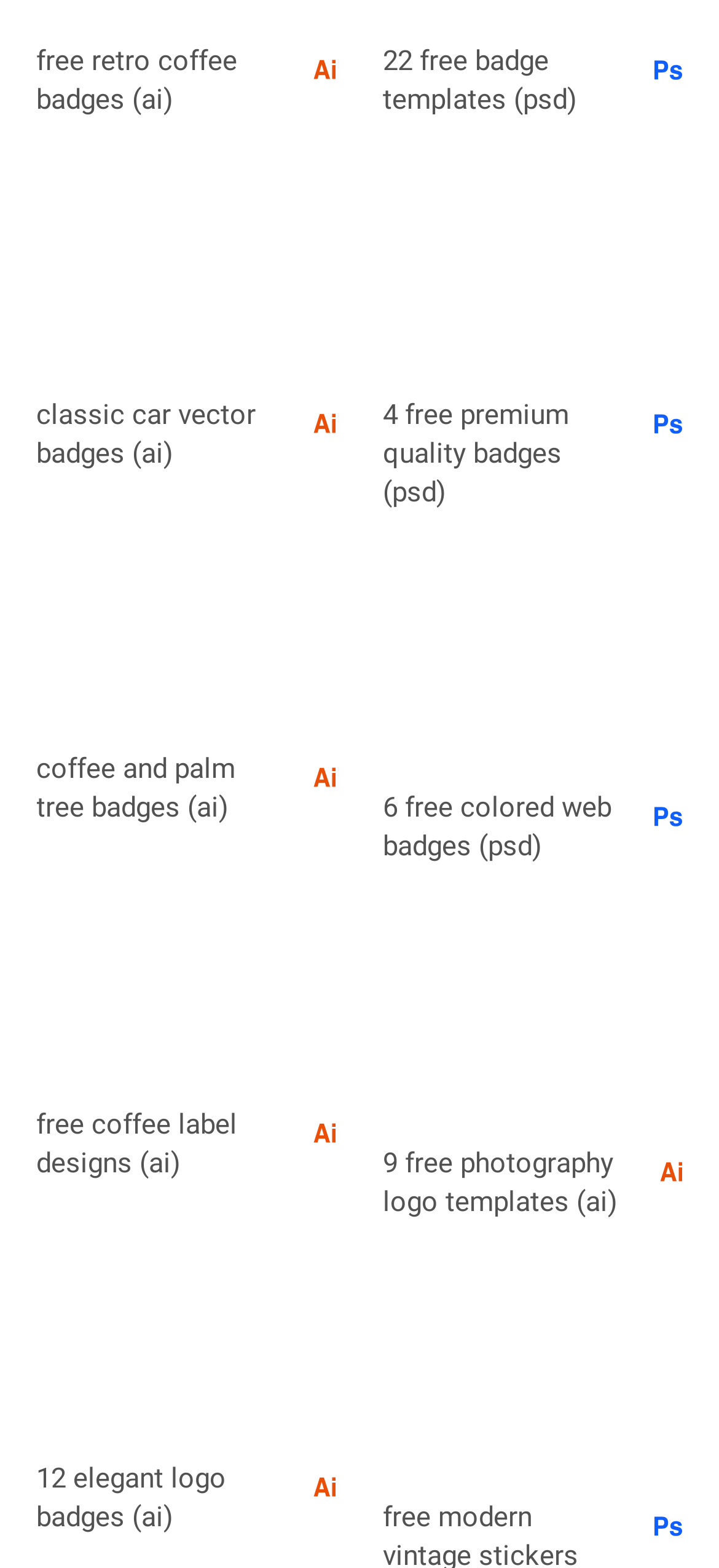Using the details in the image, give a detailed response to the question below:
How many badge categories are there?

I counted the number of distinct badge categories by looking at the links and headings on the webpage. Each category has a heading and a link, and I counted 12 of them.